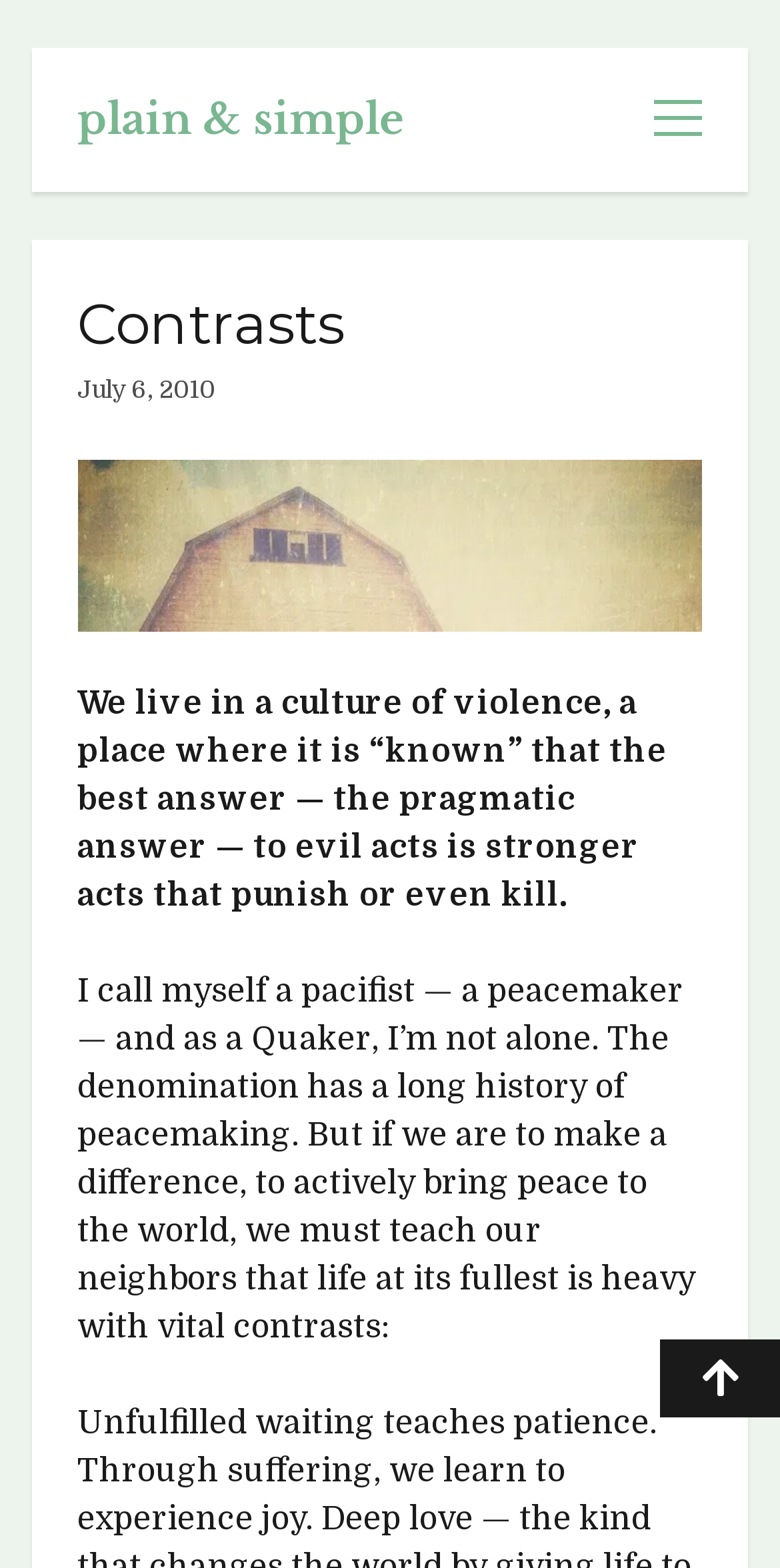Show the bounding box coordinates of the region that should be clicked to follow the instruction: "Open the twitter link."

[0.154, 0.459, 0.262, 0.513]